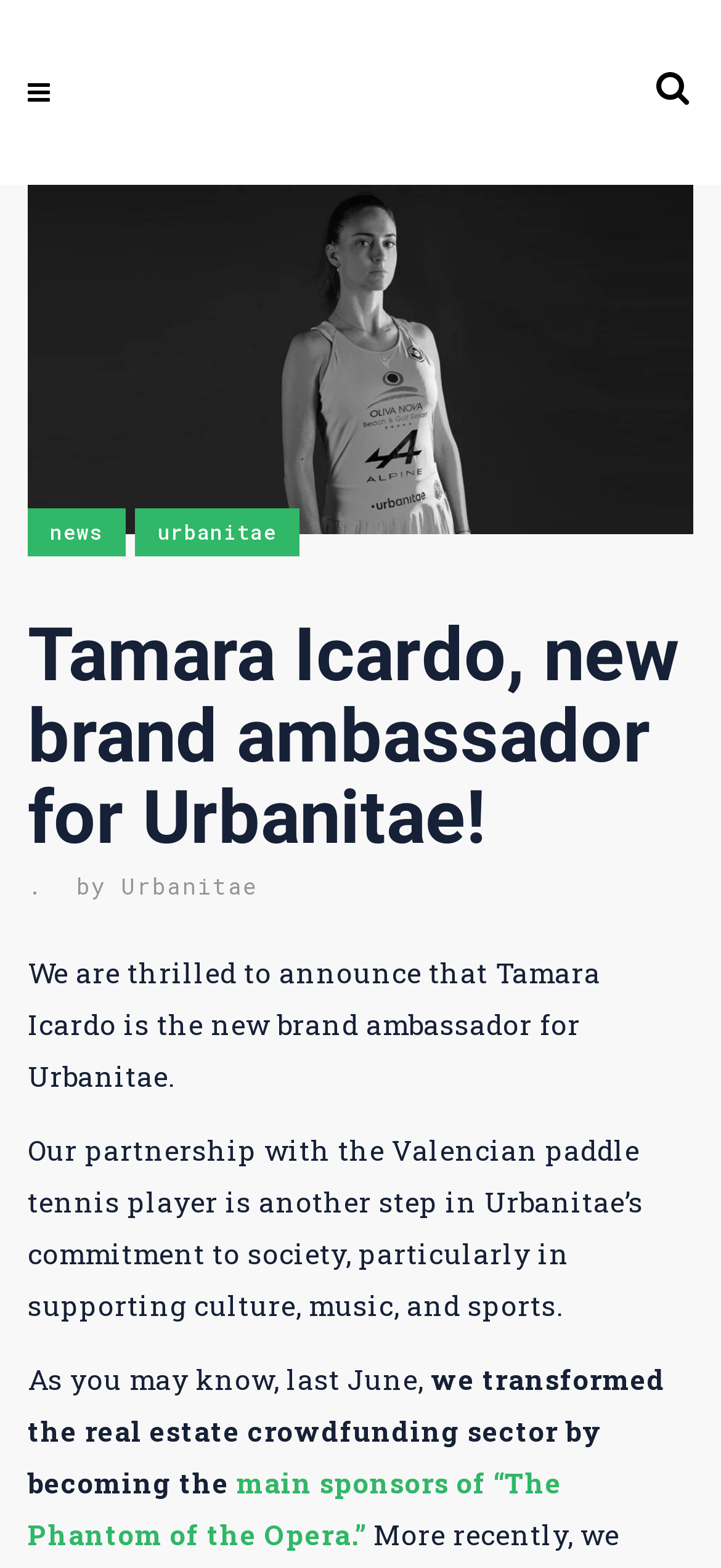What is the context of 'The Phantom of the Opera'? Examine the screenshot and reply using just one word or a brief phrase.

Sponsorship